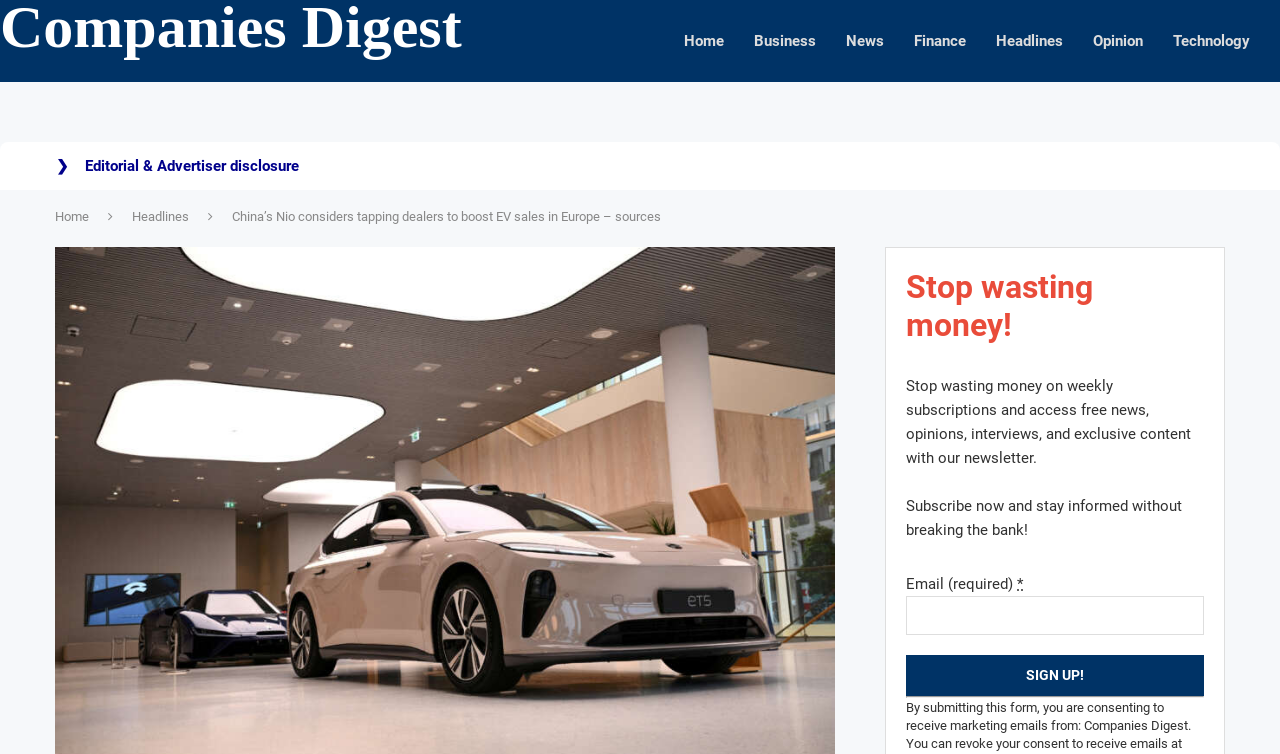Please specify the bounding box coordinates of the area that should be clicked to accomplish the following instruction: "Enter email address". The coordinates should consist of four float numbers between 0 and 1, i.e., [left, top, right, bottom].

[0.708, 0.79, 0.941, 0.842]